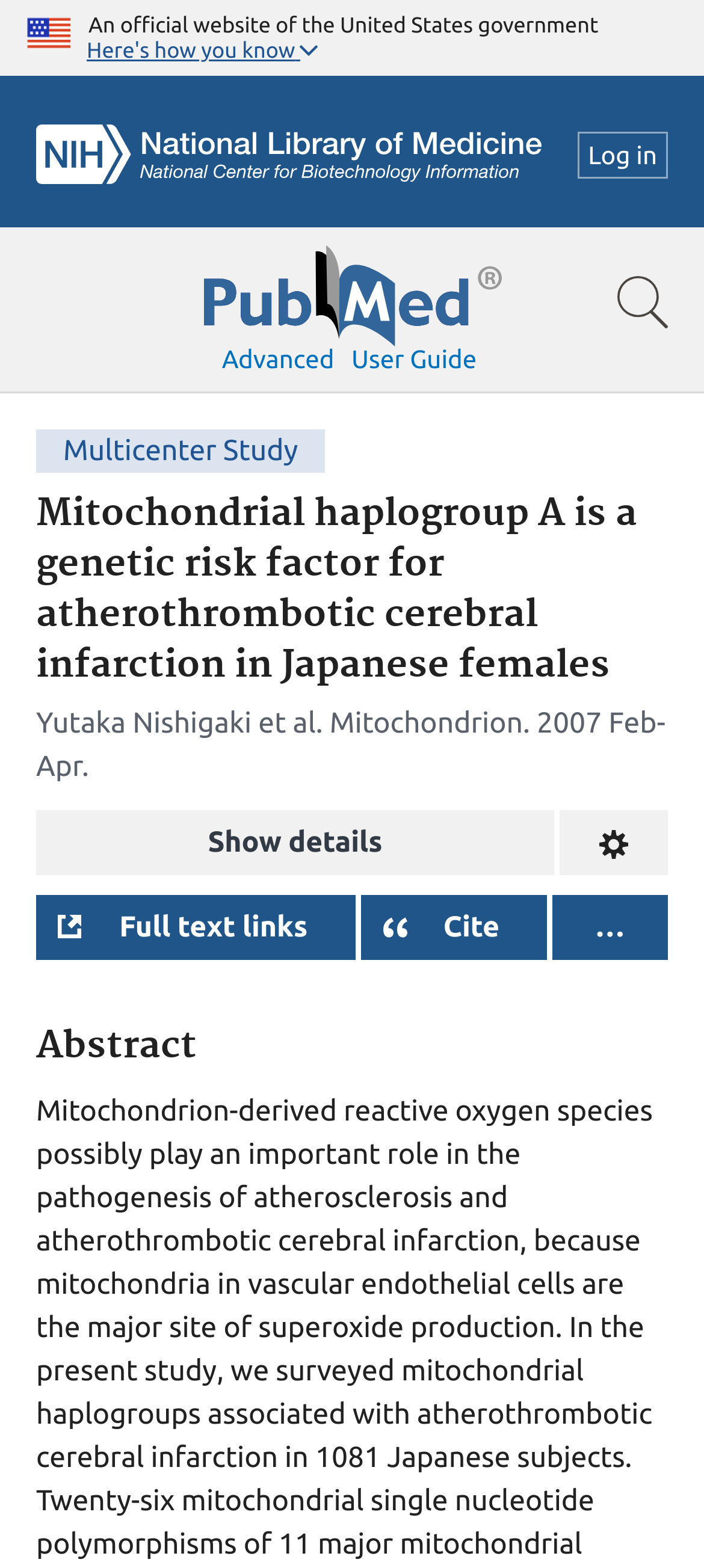Observe the image and answer the following question in detail: What is the format of the citation text?

I found the format of the citation text by looking at the button element with the text content 'Open dialog with citation text in different styles'. This button suggests that the citation text can be displayed in different styles.